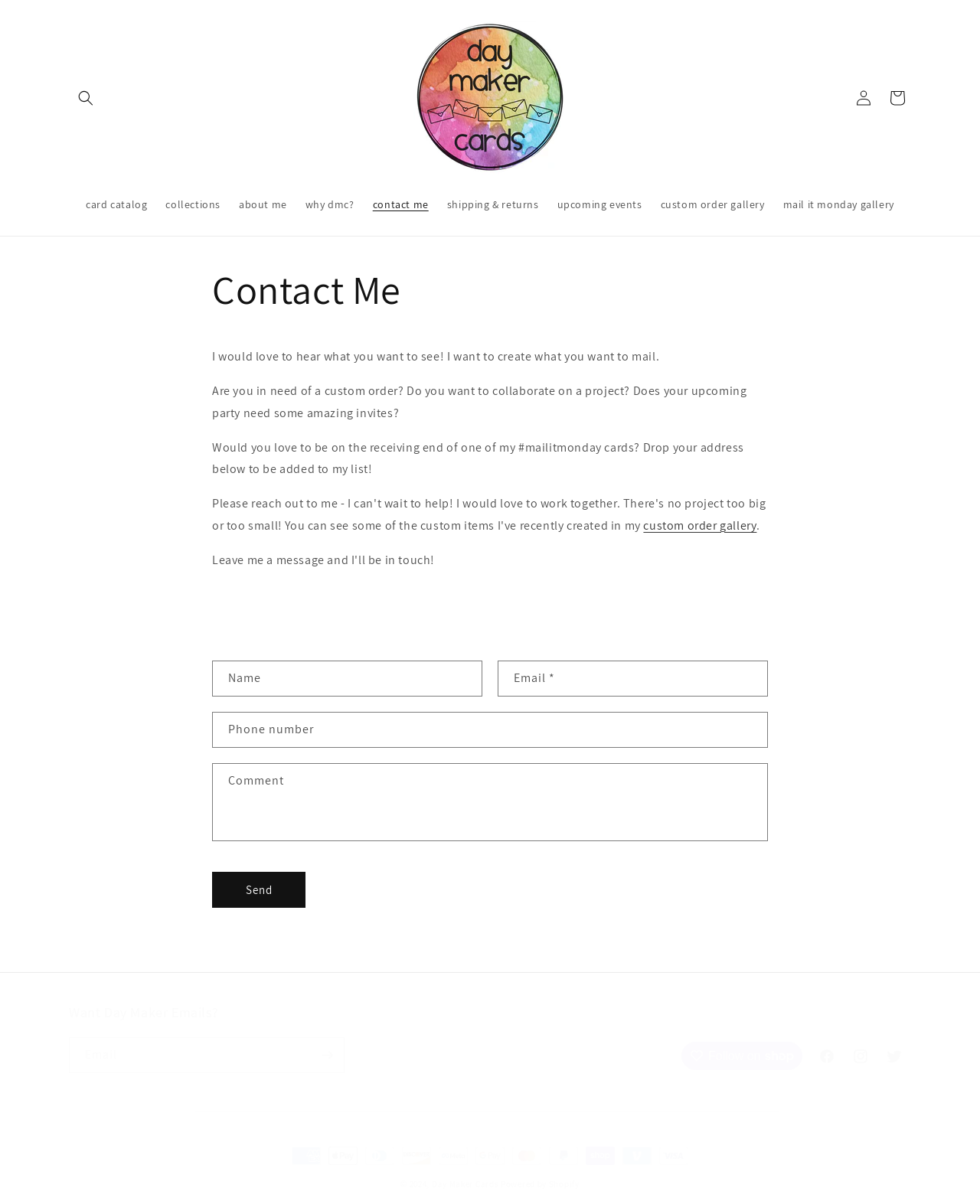What is the name of the website?
Give a comprehensive and detailed explanation for the question.

The name of the website is displayed at the top of the webpage, both as a link and as an image. The text 'Day Maker Cards' is also used in the copyright notice at the bottom of the webpage, further confirming that it is the name of the website.